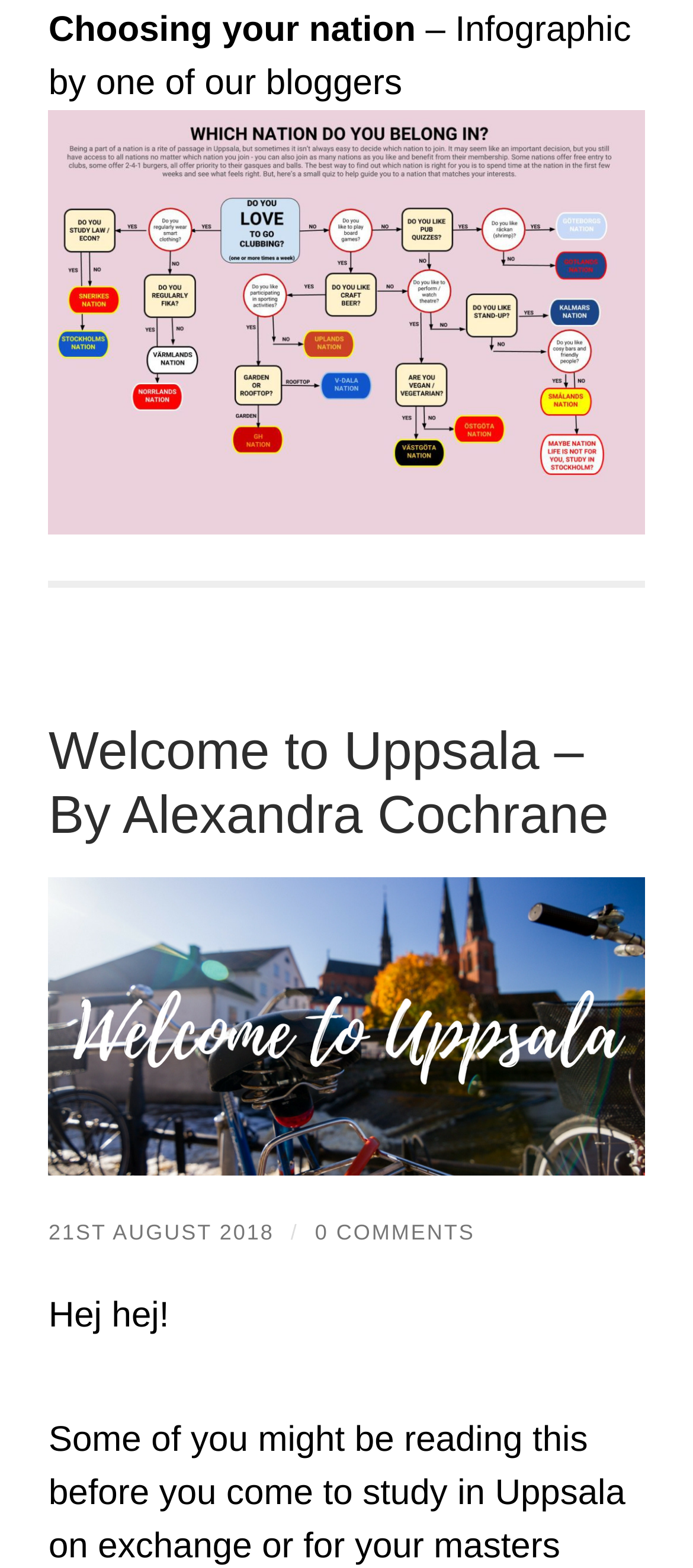Please reply with a single word or brief phrase to the question: 
What is the title of the blog post?

Welcome to Uppsala